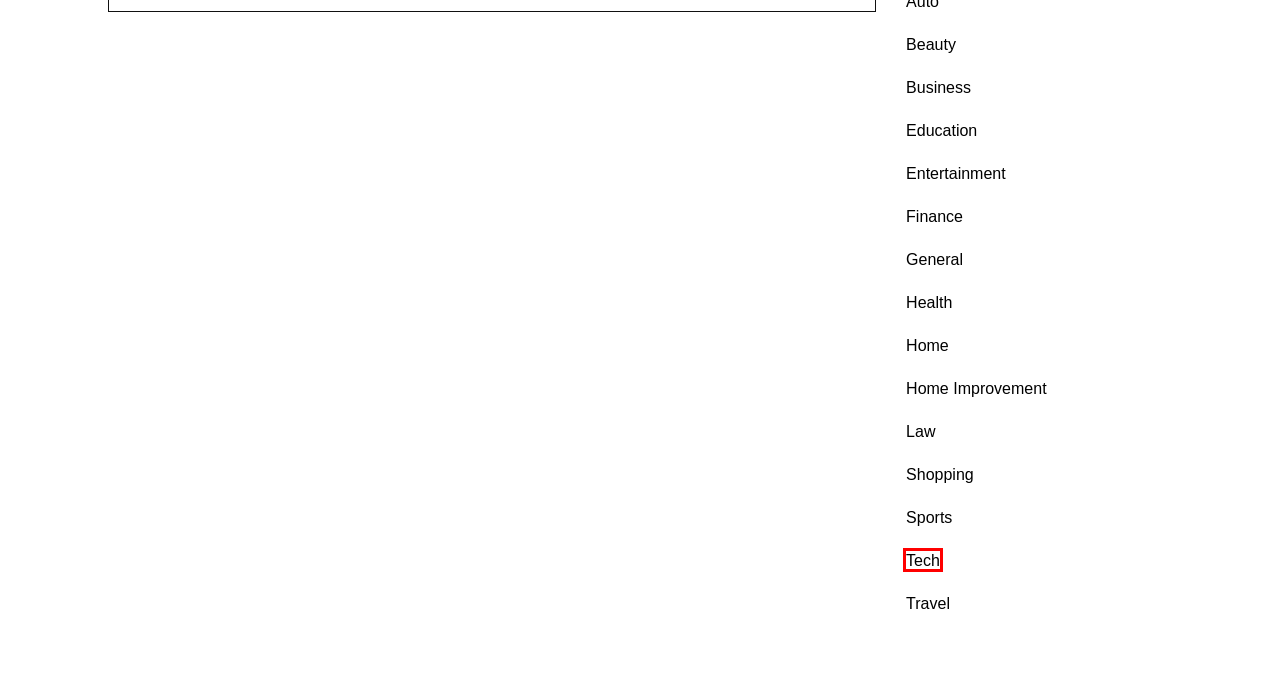You are presented with a screenshot of a webpage that includes a red bounding box around an element. Determine which webpage description best matches the page that results from clicking the element within the red bounding box. Here are the candidates:
A. Entertainment – Novatos Film
B. Business – Novatos Film
C. Sports – Novatos Film
D. Tech – Novatos Film
E. Shopping – Novatos Film
F. Law – Novatos Film
G. Education – Novatos Film
H. General – Novatos Film

D